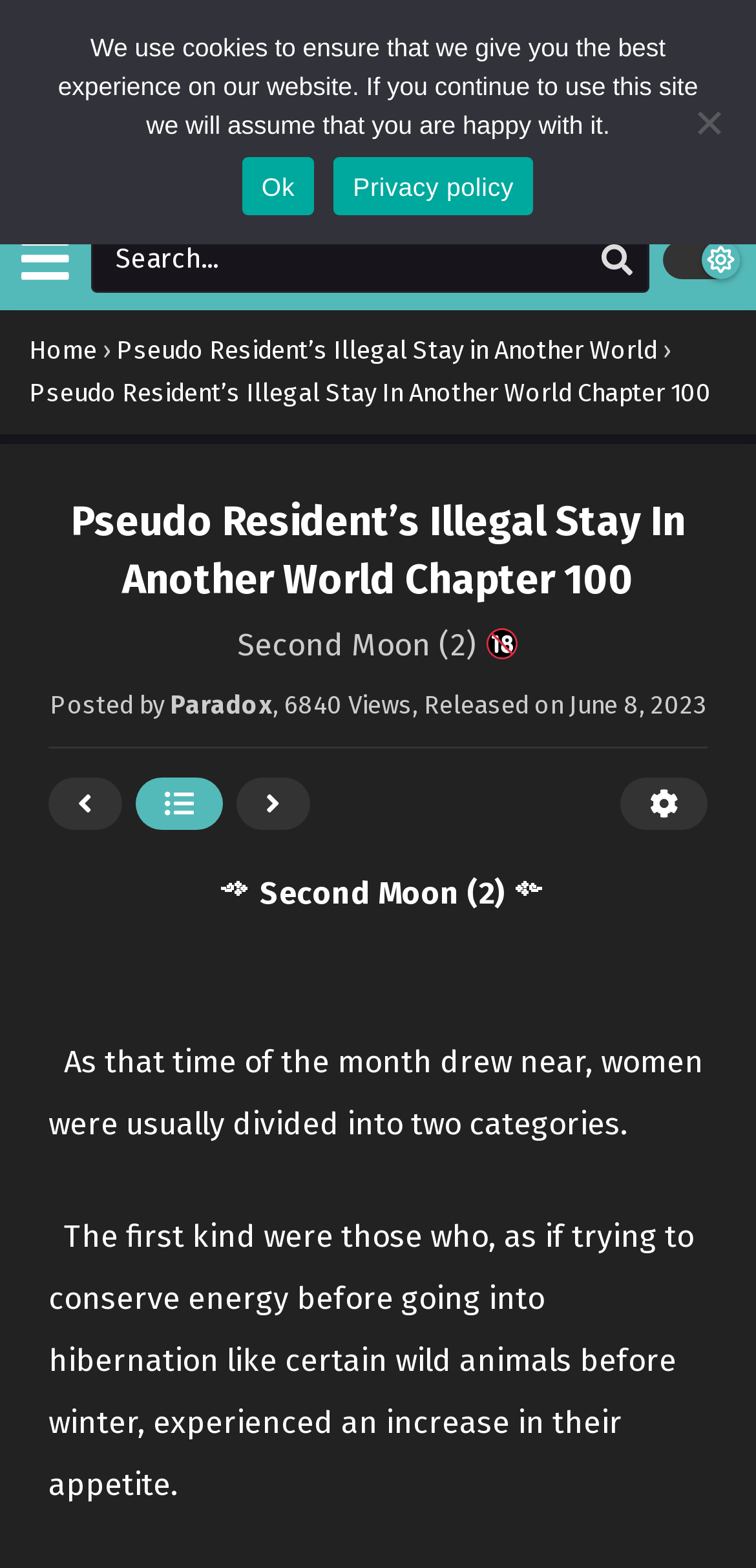Find the bounding box coordinates of the element I should click to carry out the following instruction: "Close the dialog".

[0.915, 0.055, 0.974, 0.08]